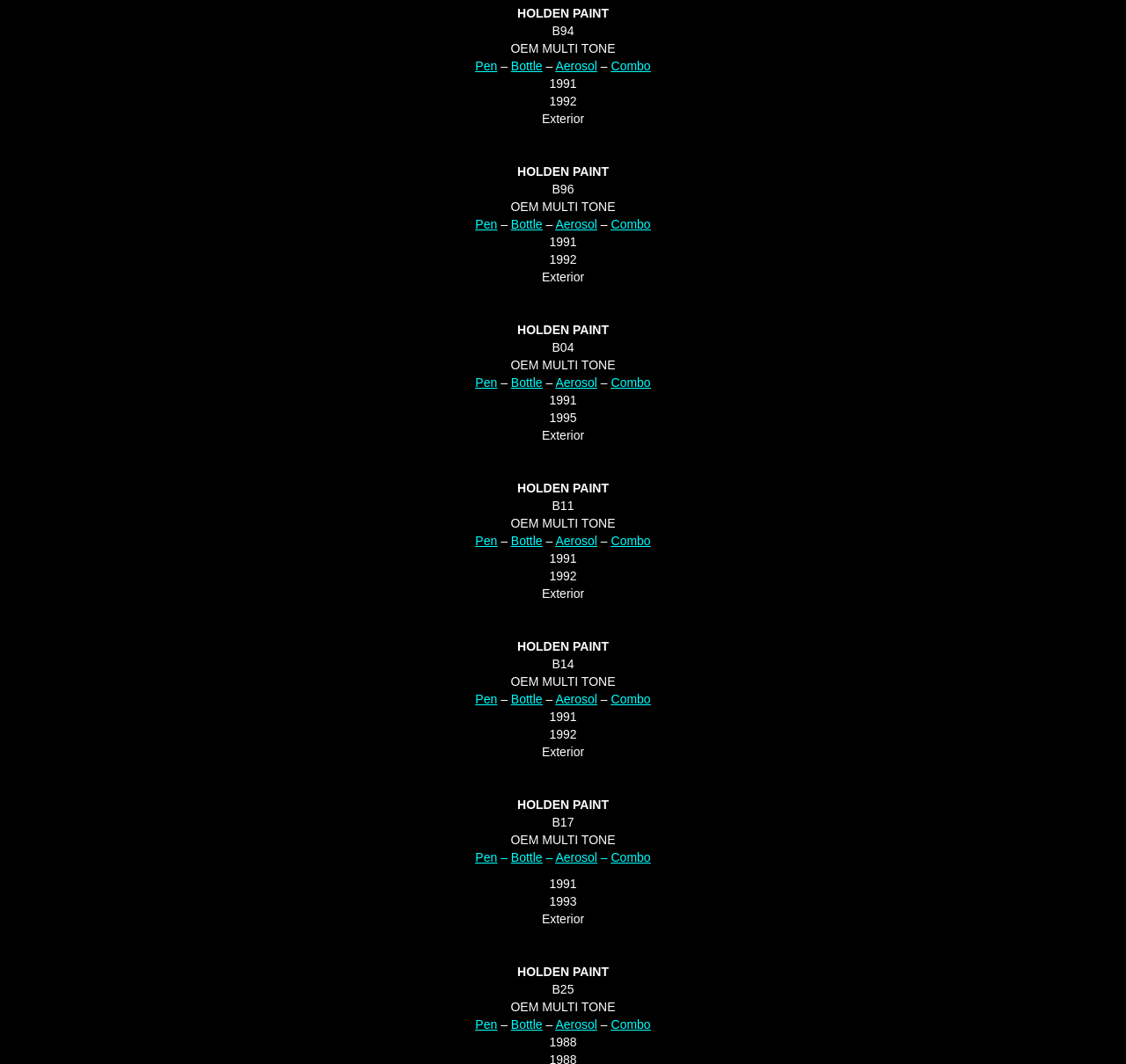Determine the bounding box coordinates of the region that needs to be clicked to achieve the task: "Click on 'Bottle'".

[0.454, 0.056, 0.482, 0.069]